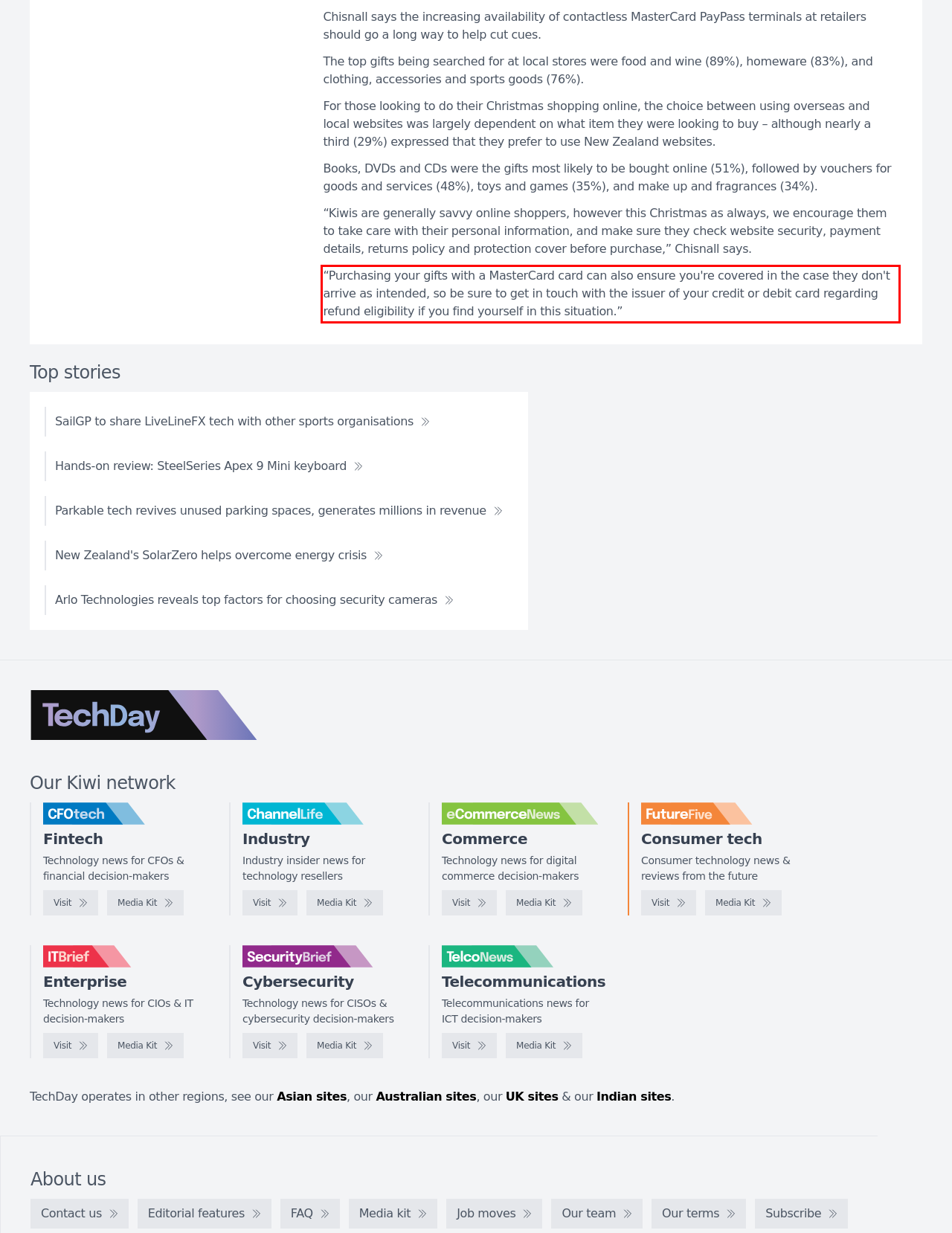Observe the screenshot of the webpage that includes a red rectangle bounding box. Conduct OCR on the content inside this red bounding box and generate the text.

“Purchasing your gifts with a MasterCard card can also ensure you're covered in the case they don't arrive as intended, so be sure to get in touch with the issuer of your credit or debit card regarding refund eligibility if you find yourself in this situation.”